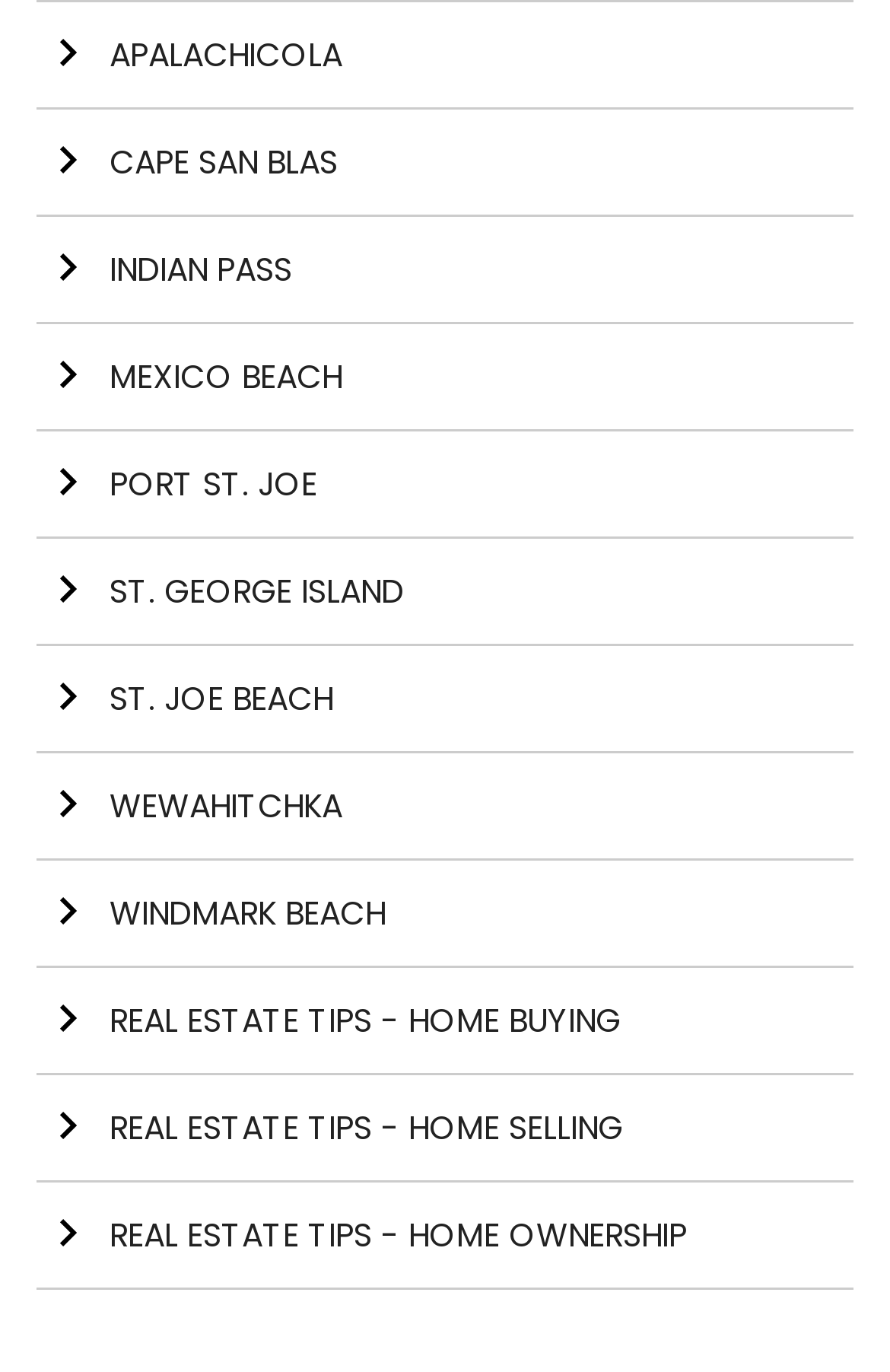How many beach locations are listed?
Please answer using one word or phrase, based on the screenshot.

8